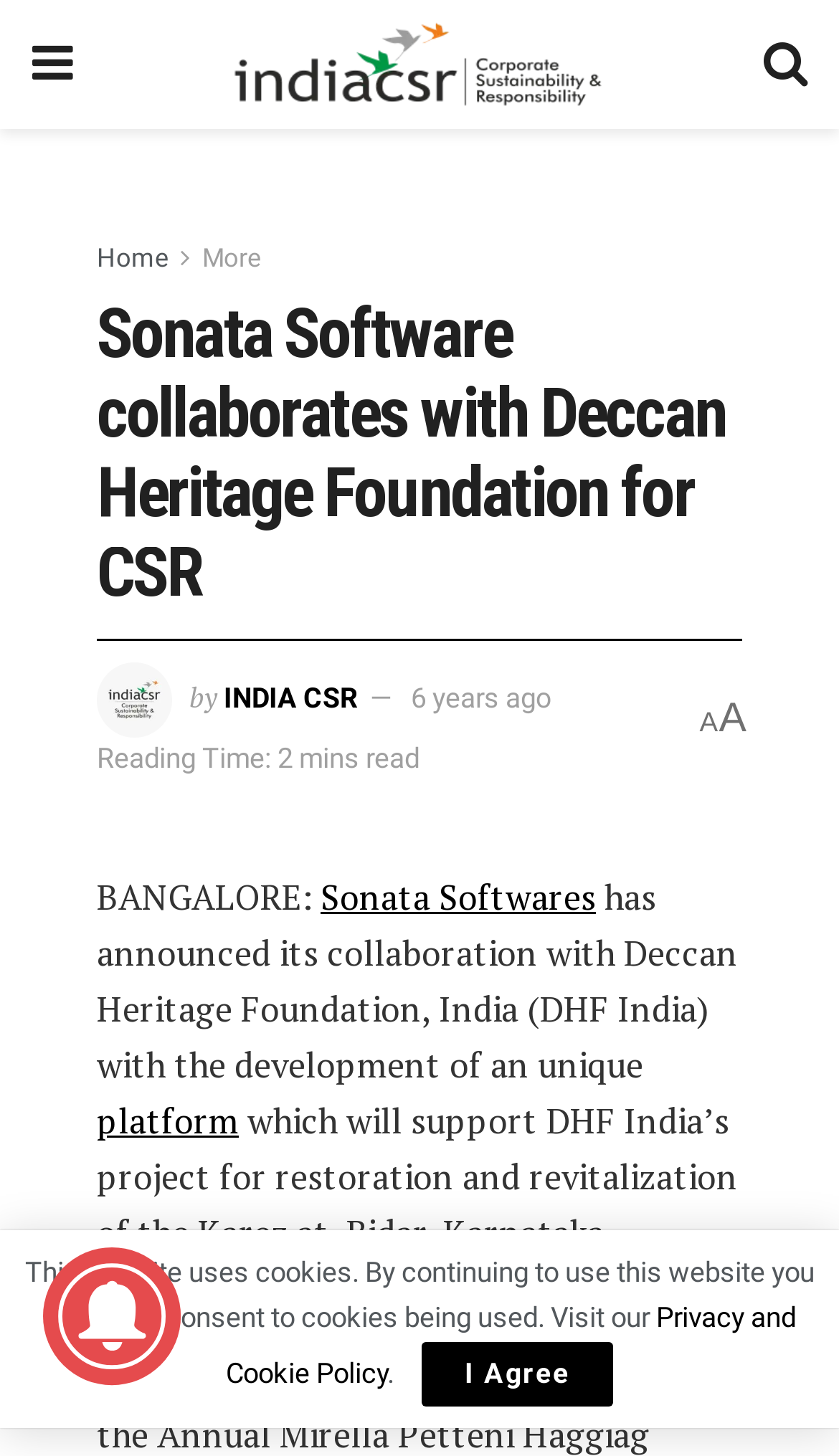Determine the bounding box coordinates for the UI element matching this description: "Home".

[0.115, 0.165, 0.203, 0.188]